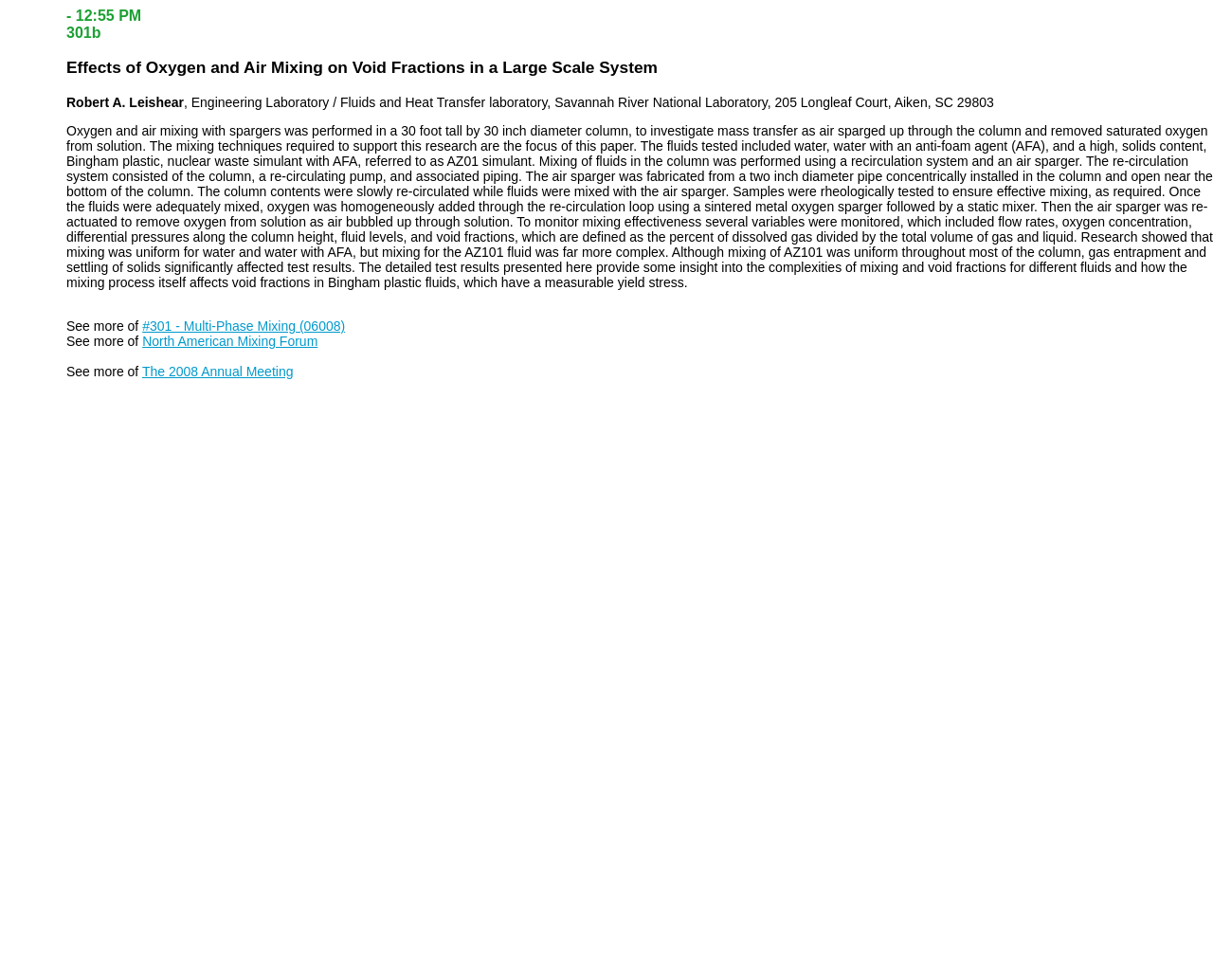Please give a short response to the question using one word or a phrase:
What is the name of the laboratory?

Savannah River National Laboratory